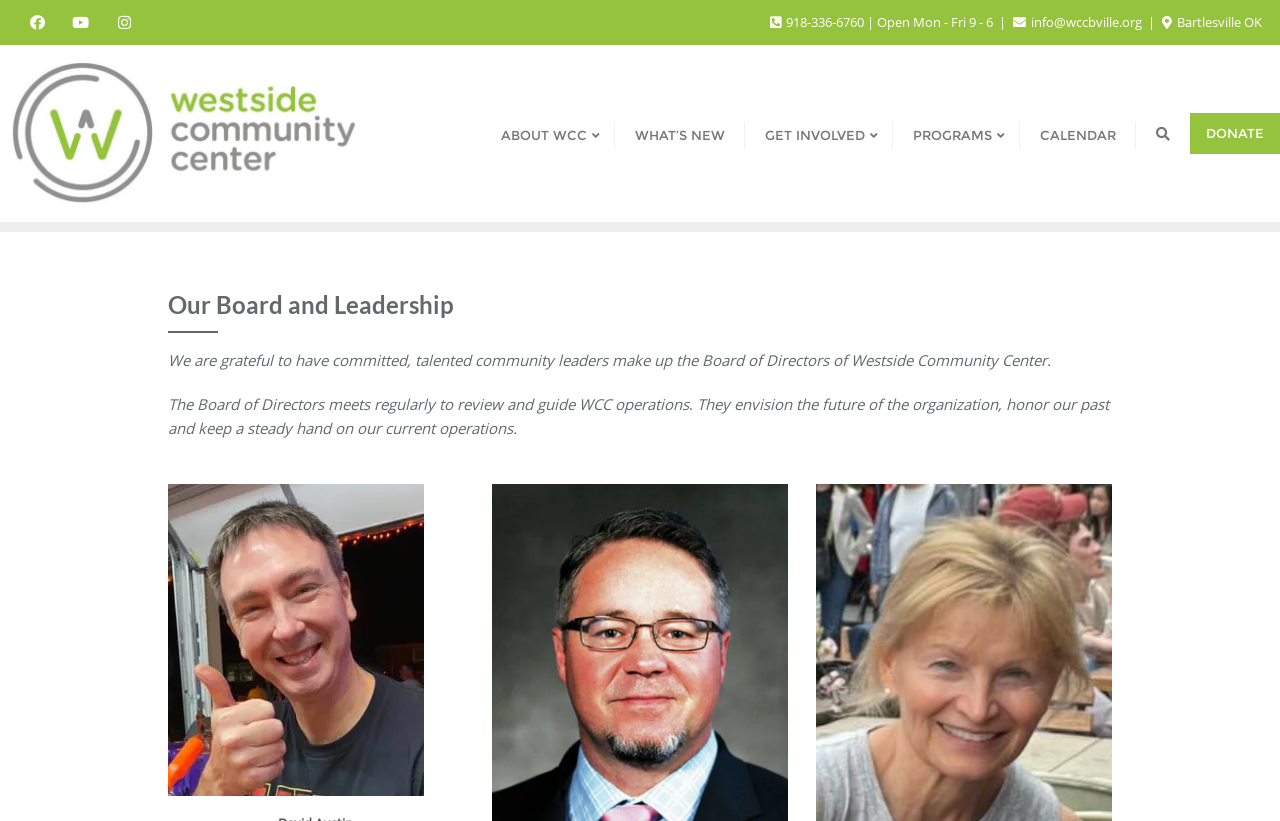Calculate the bounding box coordinates of the UI element given the description: "parent_node: ABOUT WCC".

[0.0, 0.055, 0.289, 0.271]